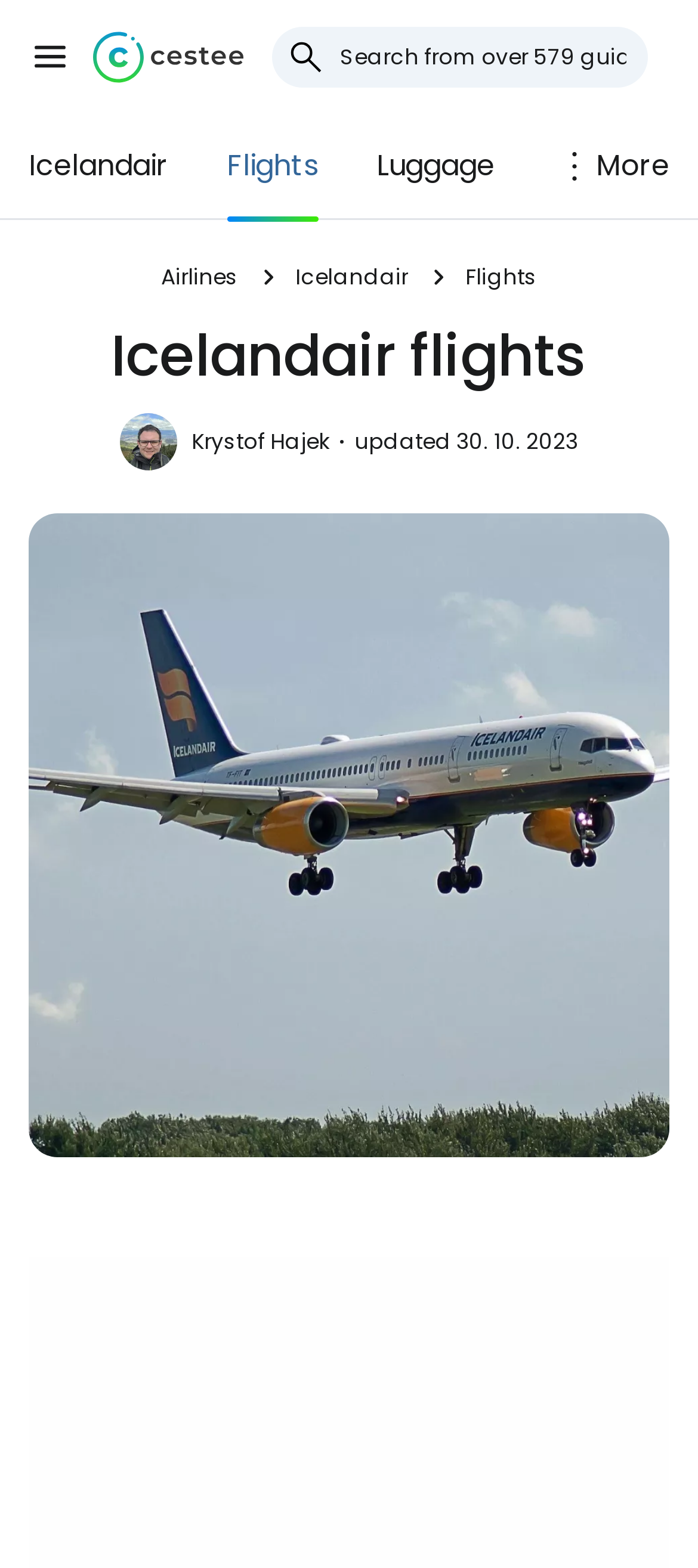Find the bounding box coordinates for the element described here: "placeholder="Search from over 579 guides"".

[0.118, 0.0, 0.969, 0.074]